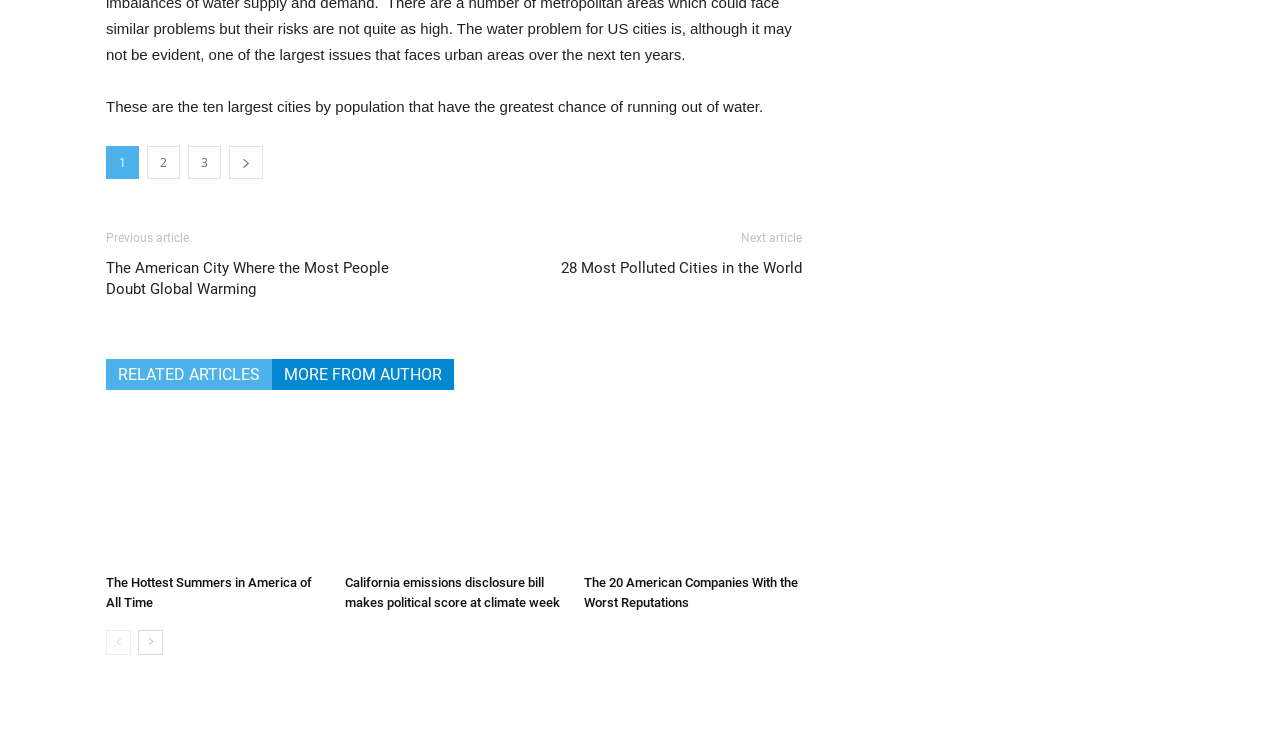Can you show the bounding box coordinates of the region to click on to complete the task described in the instruction: "Read the article about the hottest summers in America"?

[0.083, 0.56, 0.253, 0.763]